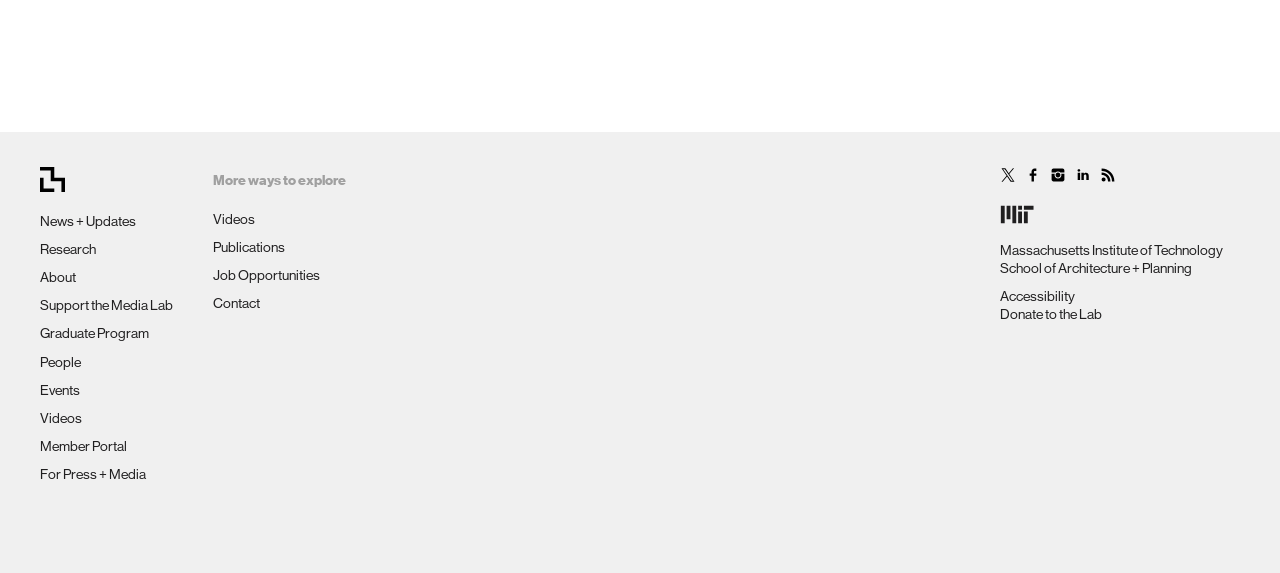How many images are on the top-right corner of the webpage?
Based on the screenshot, answer the question with a single word or phrase.

5